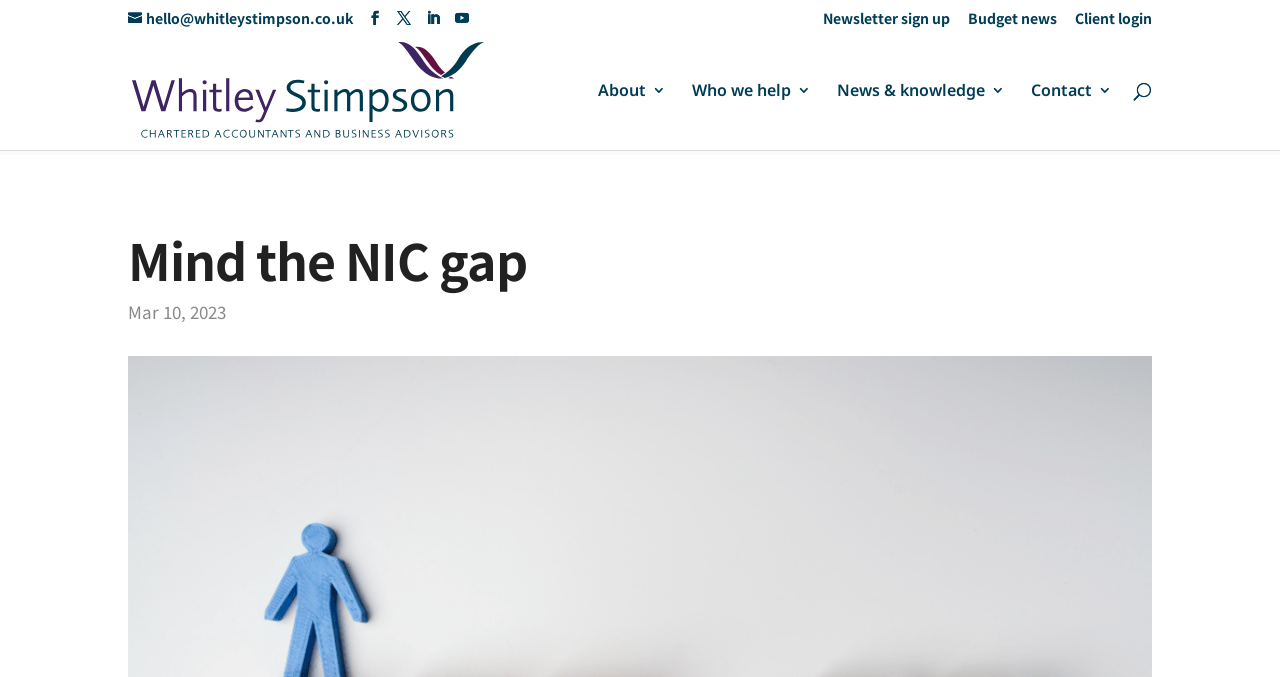Given the description: "Client login", determine the bounding box coordinates of the UI element. The coordinates should be formatted as four float numbers between 0 and 1, [left, top, right, bottom].

[0.84, 0.016, 0.9, 0.052]